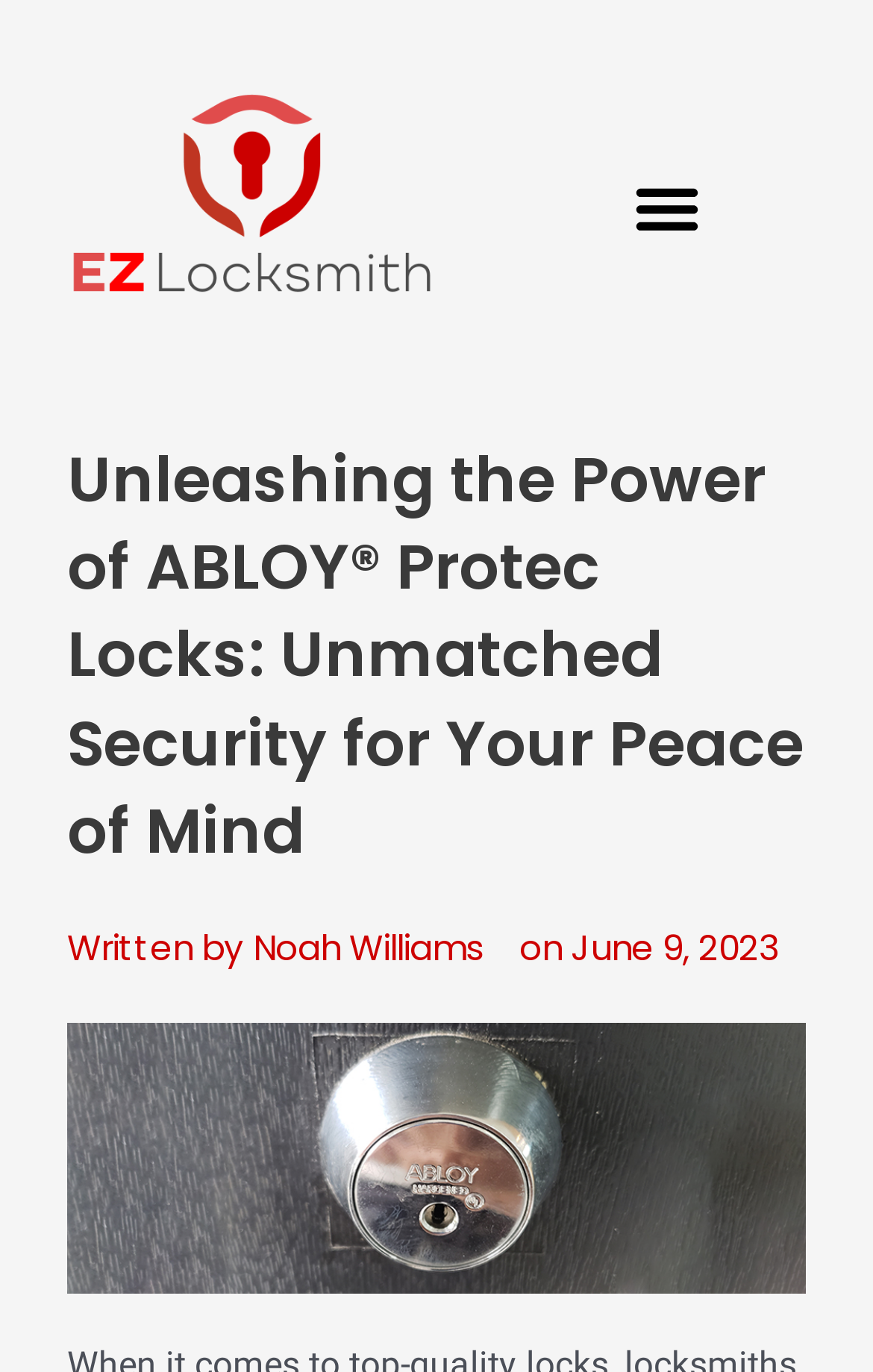Give an extensive and precise description of the webpage.

The webpage is about ABLOY Protec locks, highlighting their exceptional quality and craftsmanship. At the top left corner, there is a link to "EZ Locksmith" accompanied by an image with the same name. On the top right corner, there is a "Menu Toggle" button. 

Below the top section, a prominent heading "Unleashing the Power of ABLOY Protec Locks: Unmatched Security for Your Peace of Mind" occupies most of the width. 

Underneath the heading, there are two links, "Written by Noah Williams" on the left and "on June 9, 2023" on the right, with a time element embedded within the latter link.